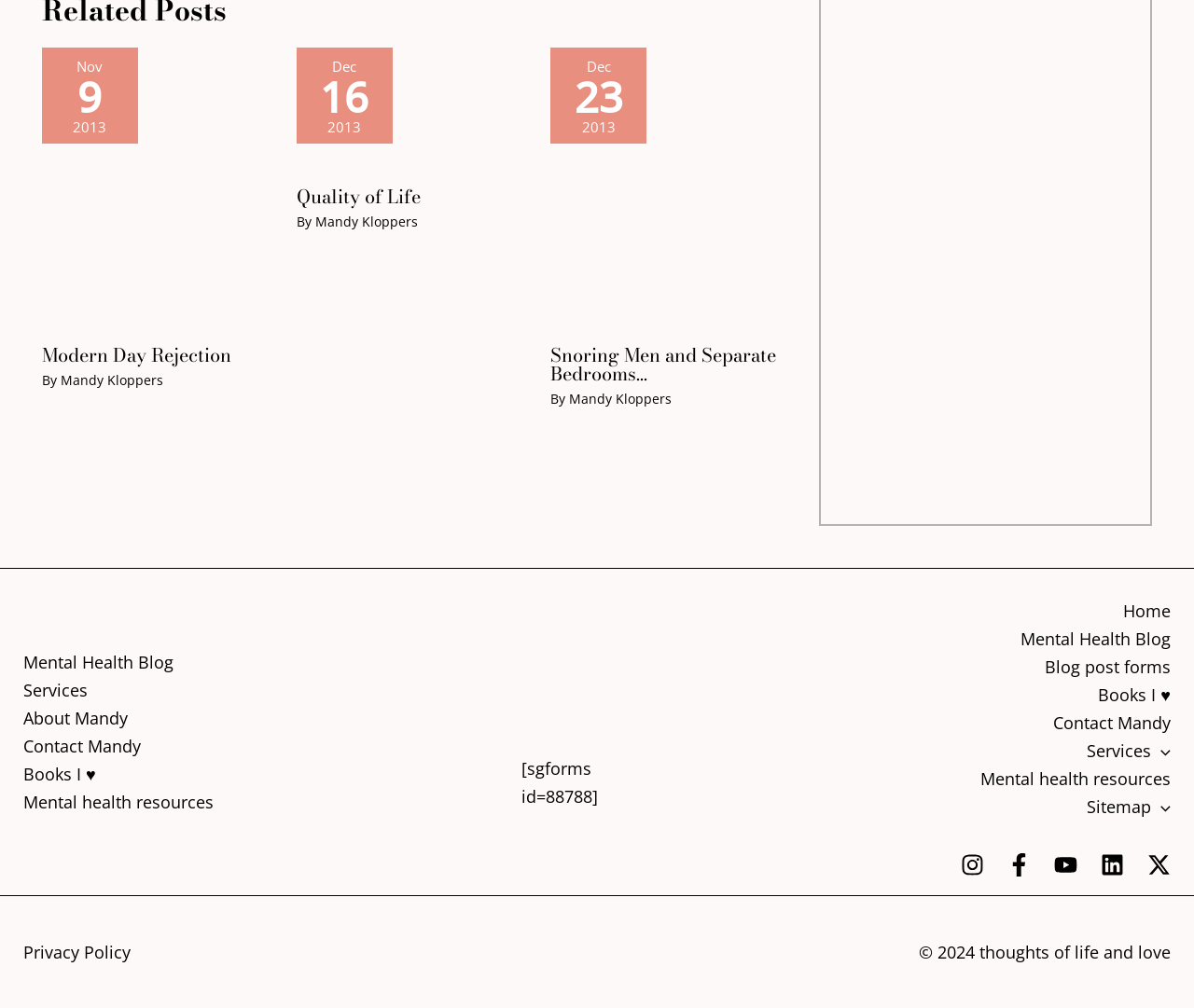Using the format (top-left x, top-left y, bottom-right x, bottom-right y), and given the element description, identify the bounding box coordinates within the screenshot: Services

[0.91, 0.731, 0.98, 0.759]